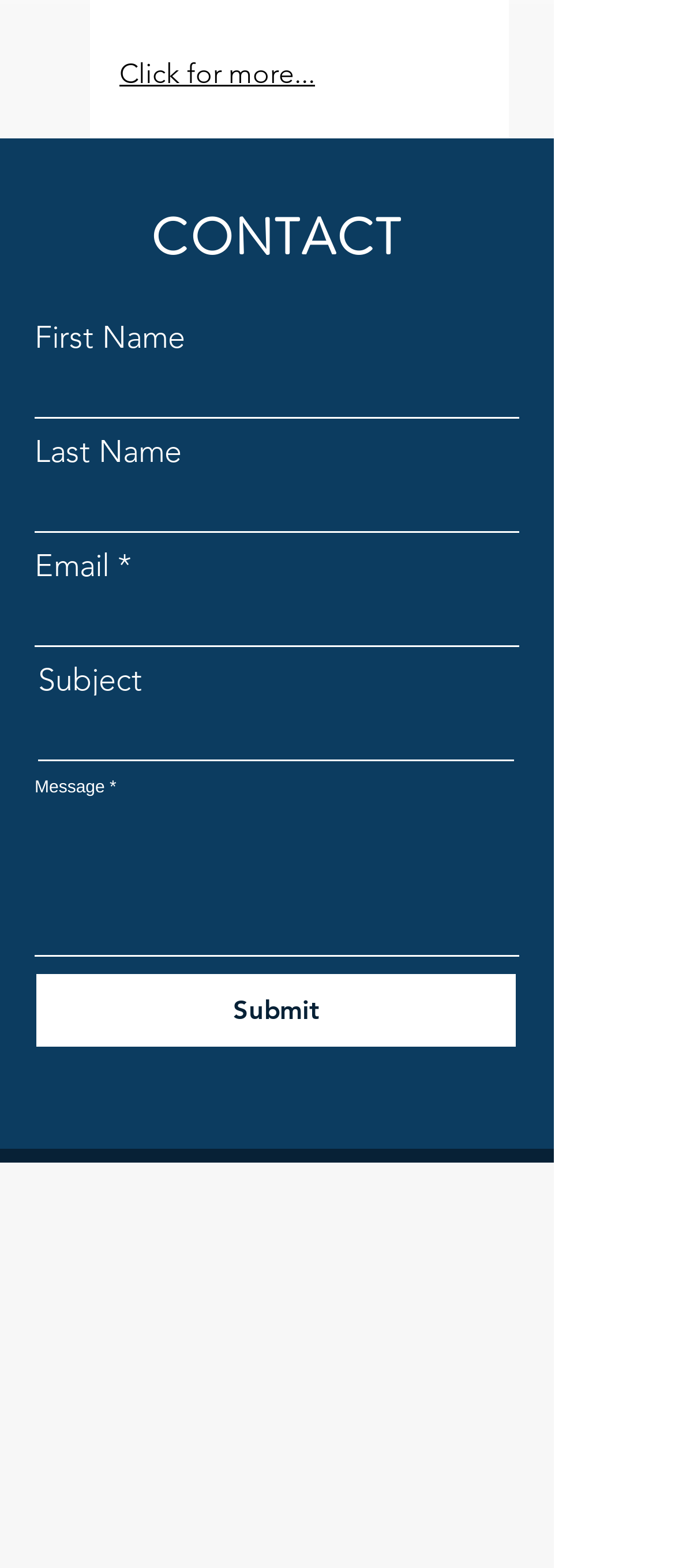Provide the bounding box coordinates of the HTML element this sentence describes: "Facebook-f".

None